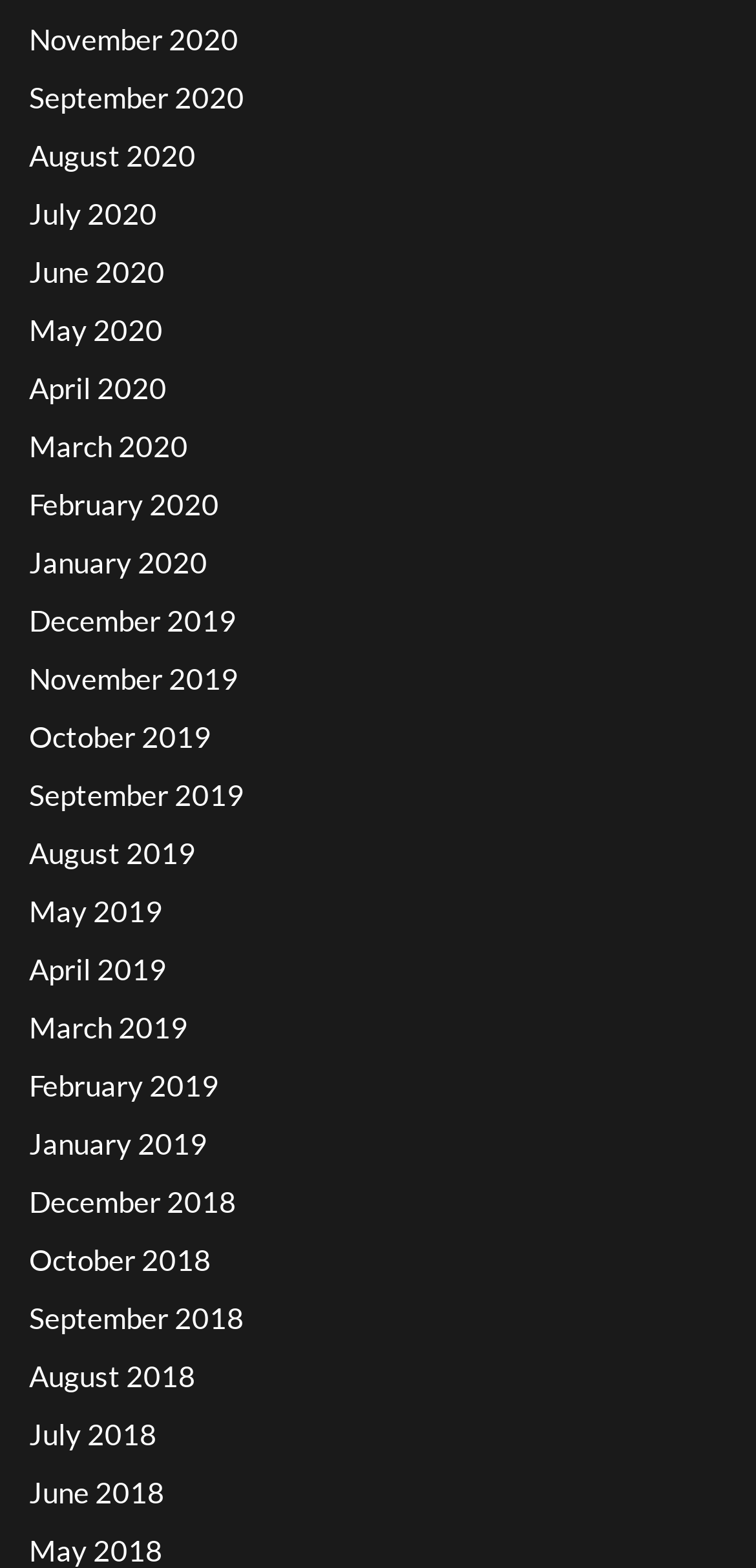Locate the bounding box coordinates of the area where you should click to accomplish the instruction: "view January 2019".

[0.038, 0.717, 0.274, 0.74]